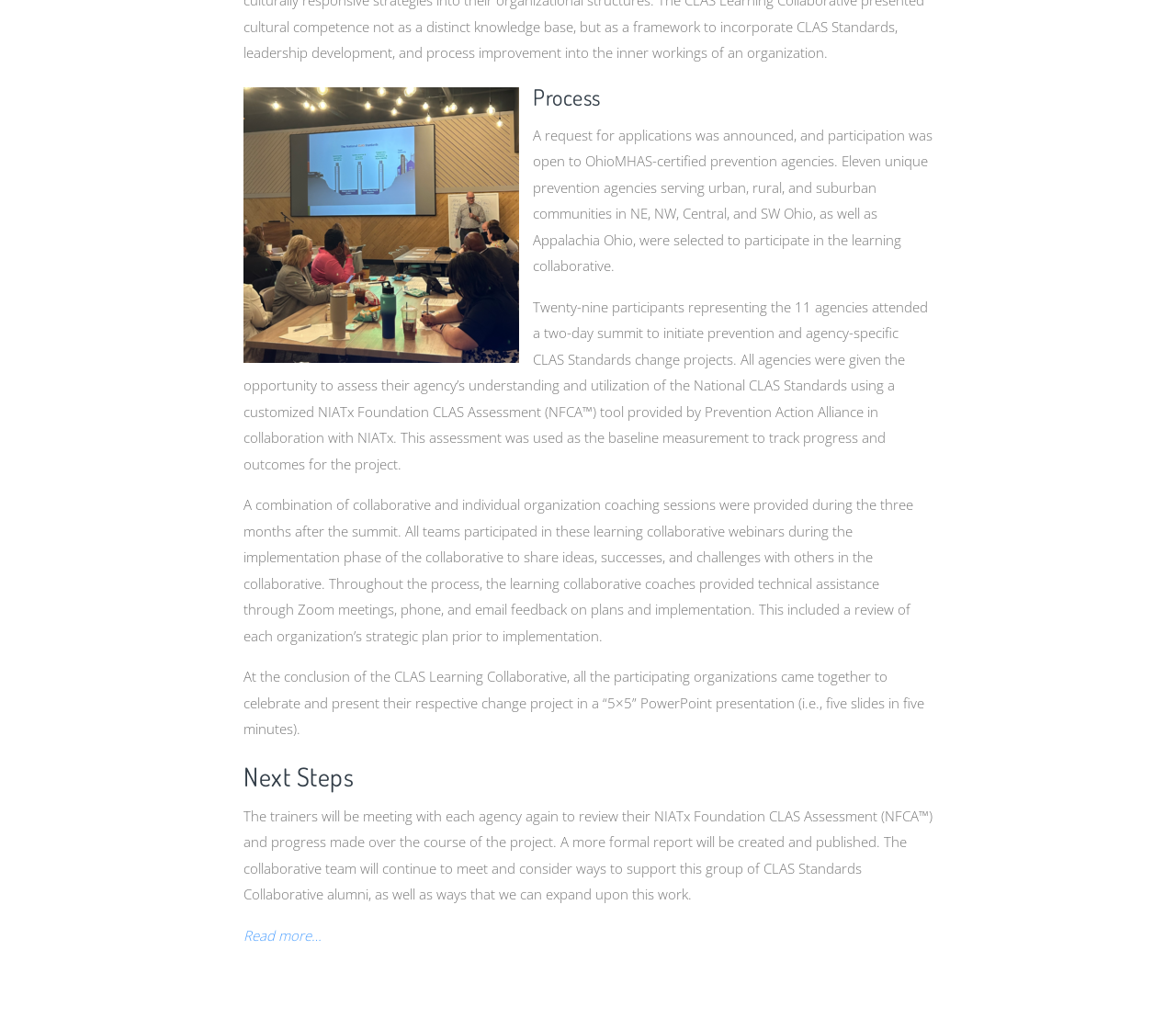Predict the bounding box of the UI element based on the description: "Read more…". The coordinates should be four float numbers between 0 and 1, formatted as [left, top, right, bottom].

[0.207, 0.909, 0.273, 0.928]